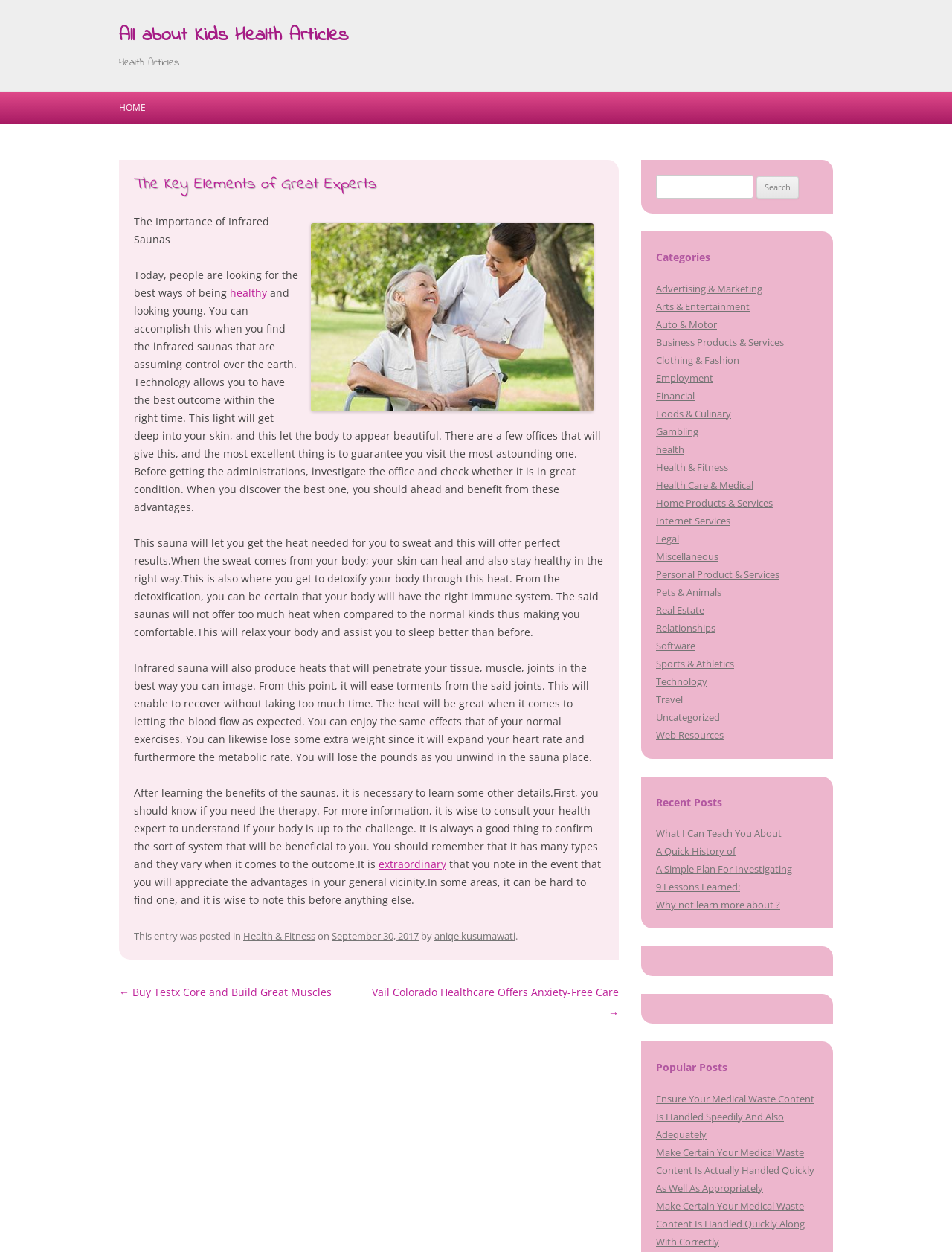Please locate the bounding box coordinates of the element that should be clicked to complete the given instruction: "Open search".

None